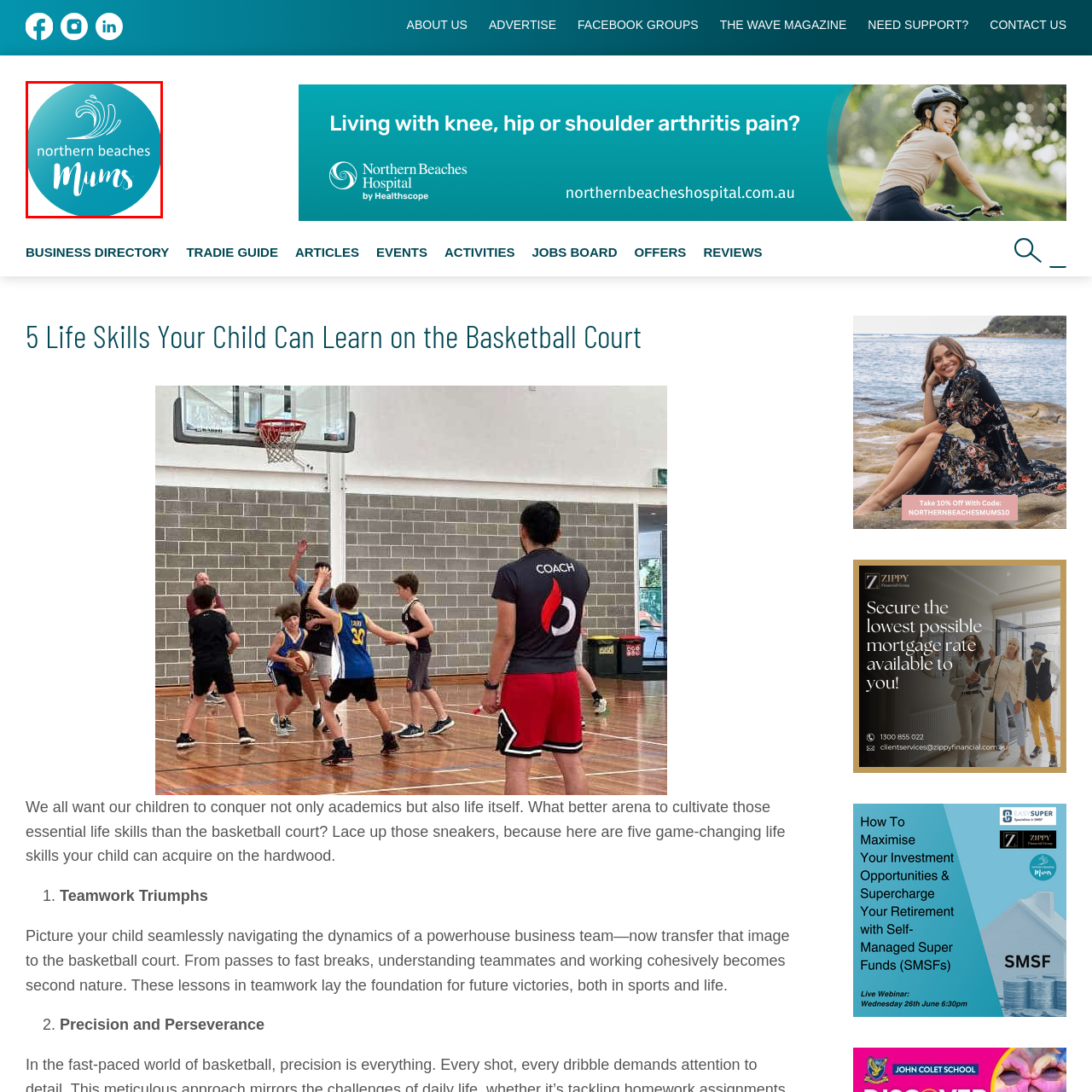Detail the features and elements seen in the red-circled portion of the image.

The image features the logo for "Northern Beaches Mums," represented by a vibrant turquoise circular design. At the top of the logo, there are stylized wave graphics that suggest a beachy, coastal theme, evoking the natural beauty of the Northern Beaches area. Below this graphic, the text "northern beaches" appears in a straightforward, modern font, while the word "Mums" is elegantly scripted, adding a personal and inviting touch. This logo encapsulates a supportive community for mothers in the Northern Beaches region, emphasizing connection, shared experiences, and local resources.